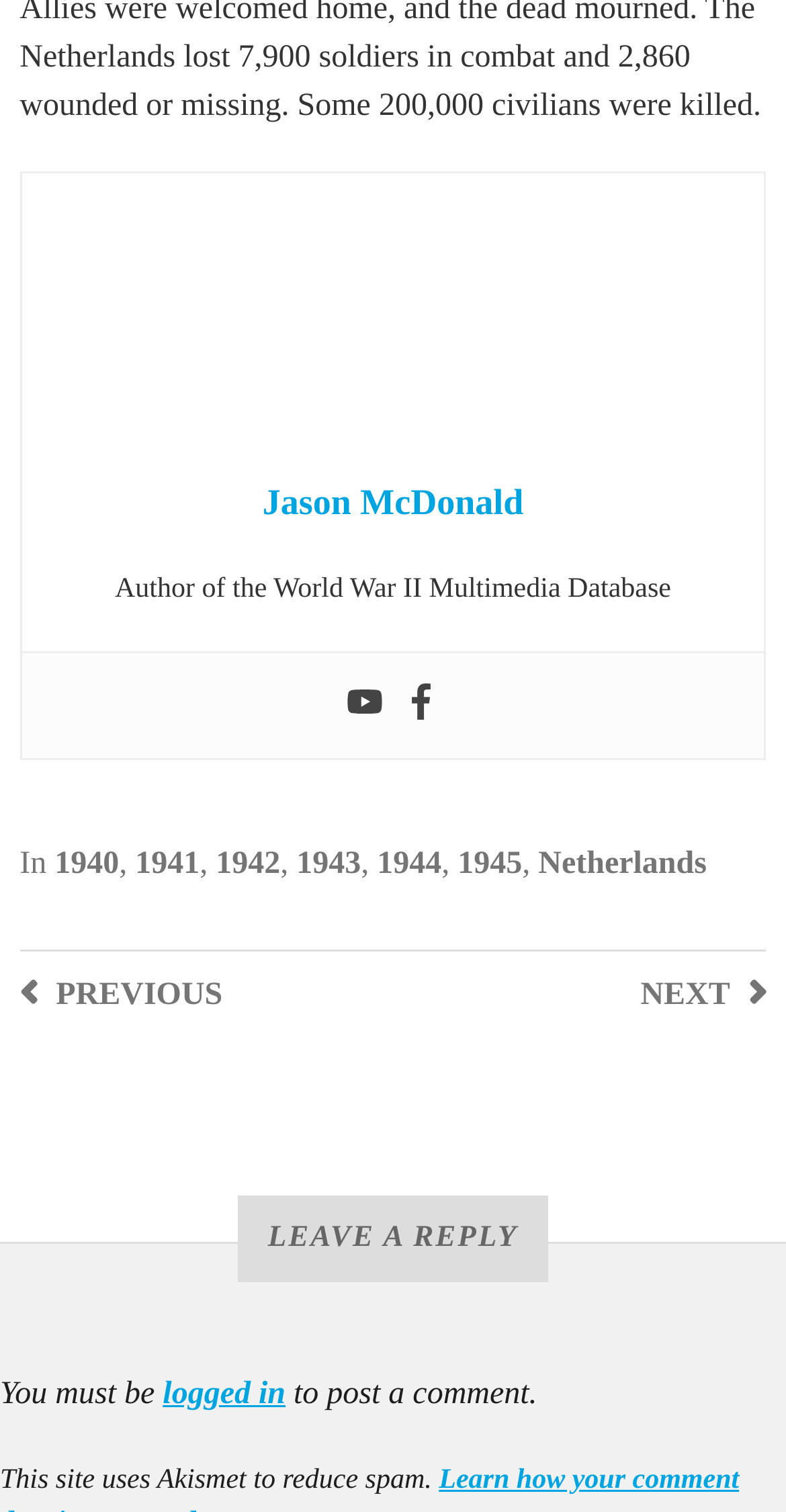What is the last link on the webpage?
Give a single word or phrase answer based on the content of the image.

NEXT